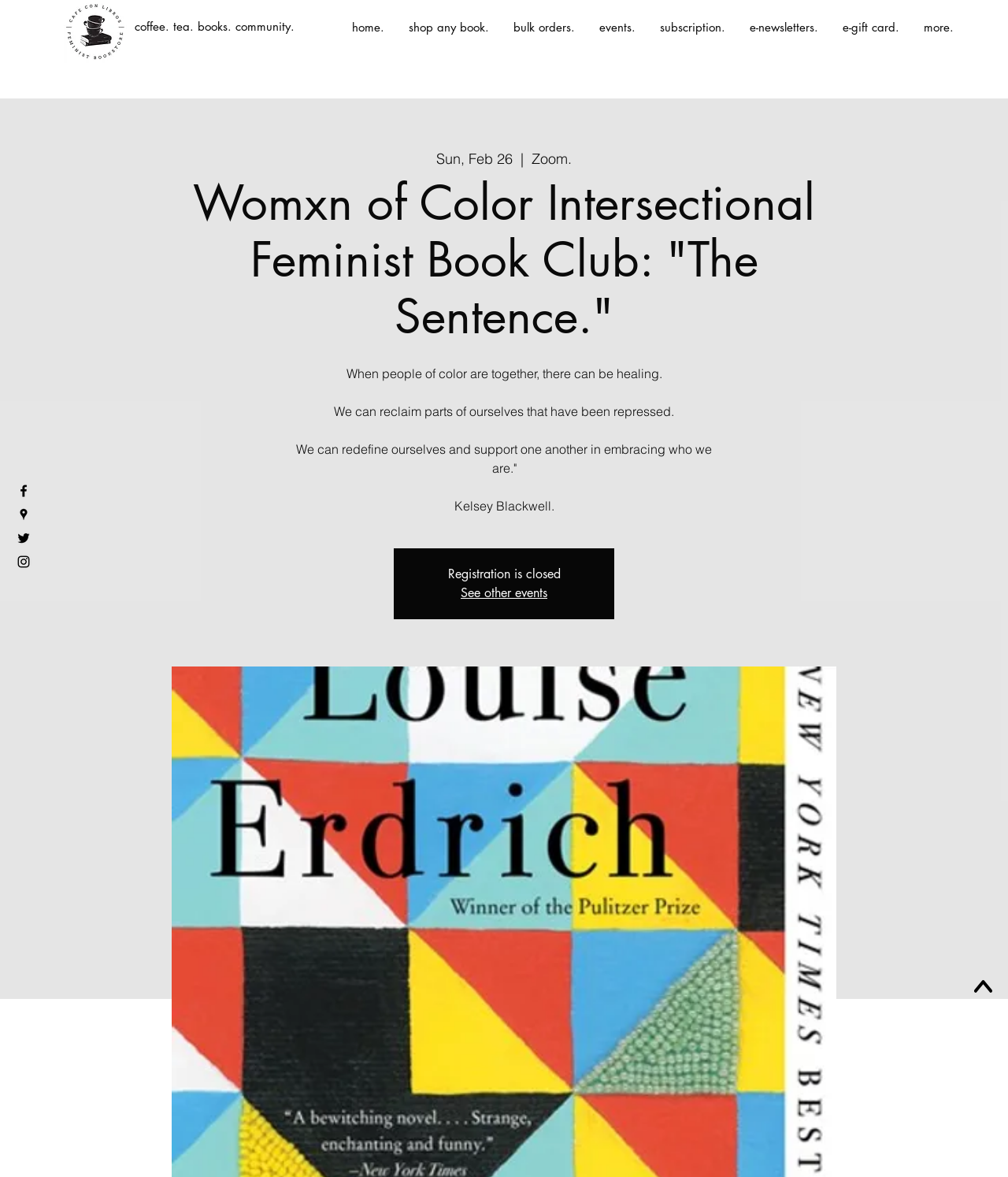What is the logo of Cafe con Libros?
Using the image as a reference, give a one-word or short phrase answer.

A stack of book with coffee cup on top